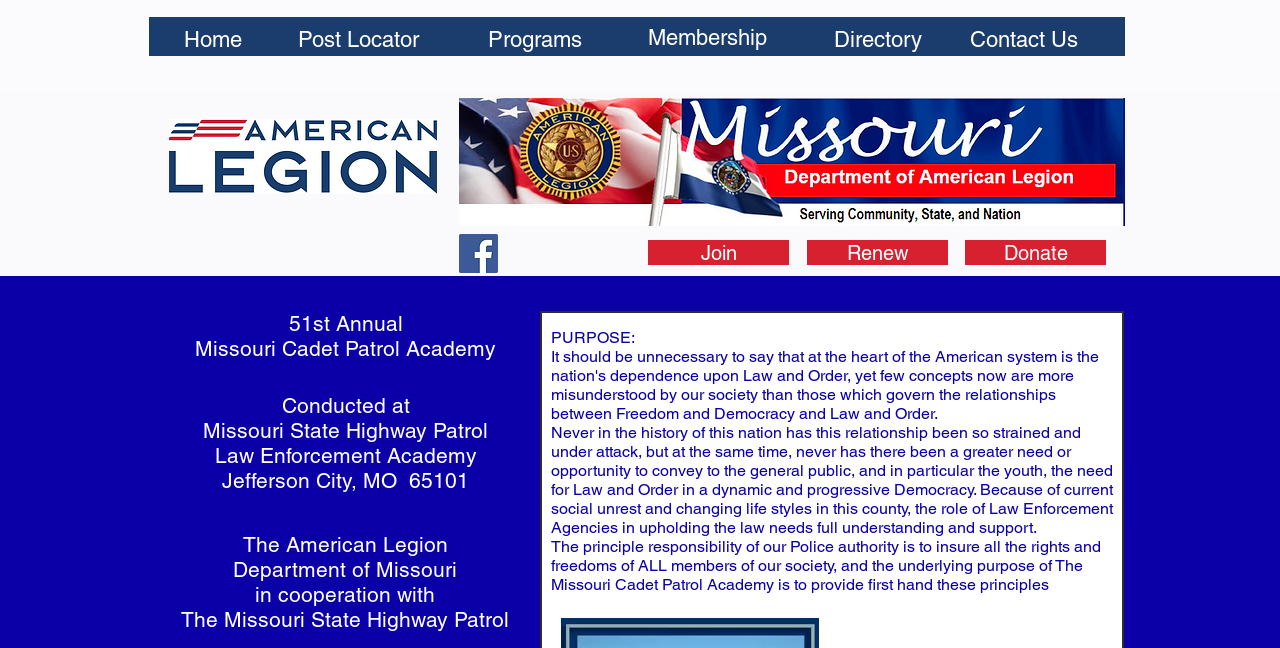Provide the bounding box coordinates of the area you need to click to execute the following instruction: "Search for audiobook title or author".

None